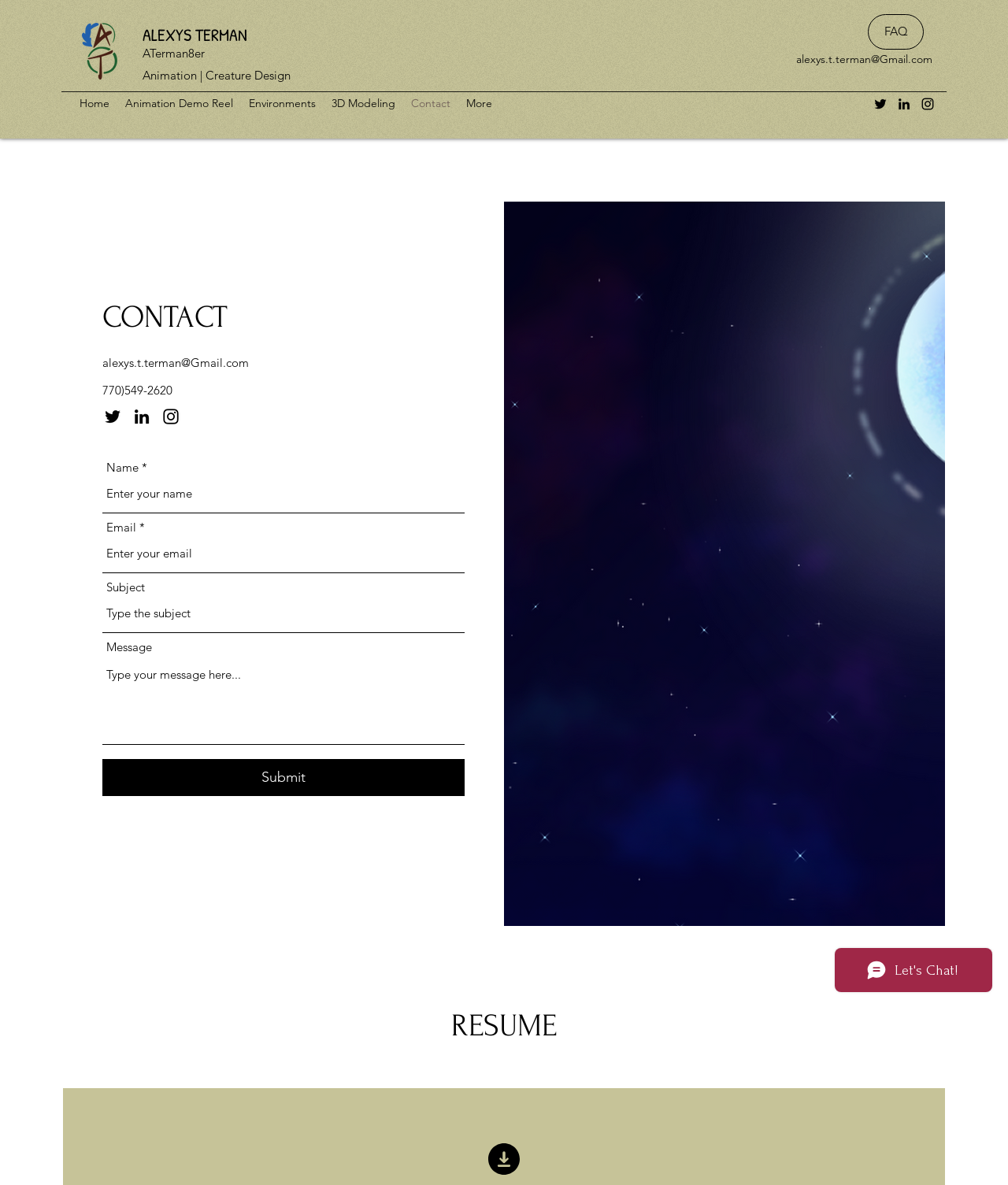Utilize the details in the image to give a detailed response to the question: How can you contact Alexys Terman?

The webpage provides multiple ways to contact Alexys Terman, including her email address 'alexys.t.terman@Gmail.com' and phone number '770)549-2620', which are displayed prominently on the page.